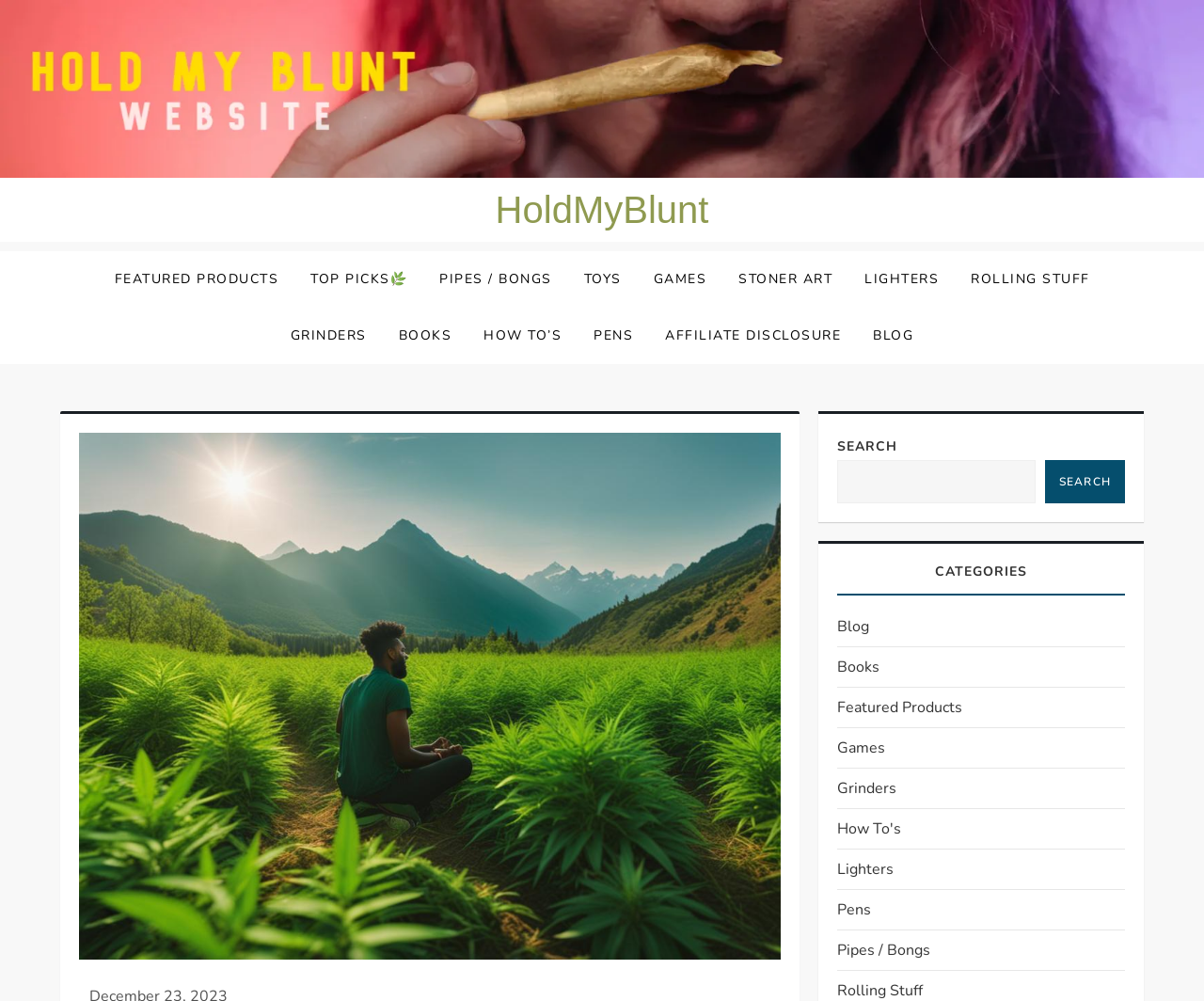Please identify the bounding box coordinates of the element that needs to be clicked to perform the following instruction: "Search for products".

[0.696, 0.46, 0.86, 0.503]